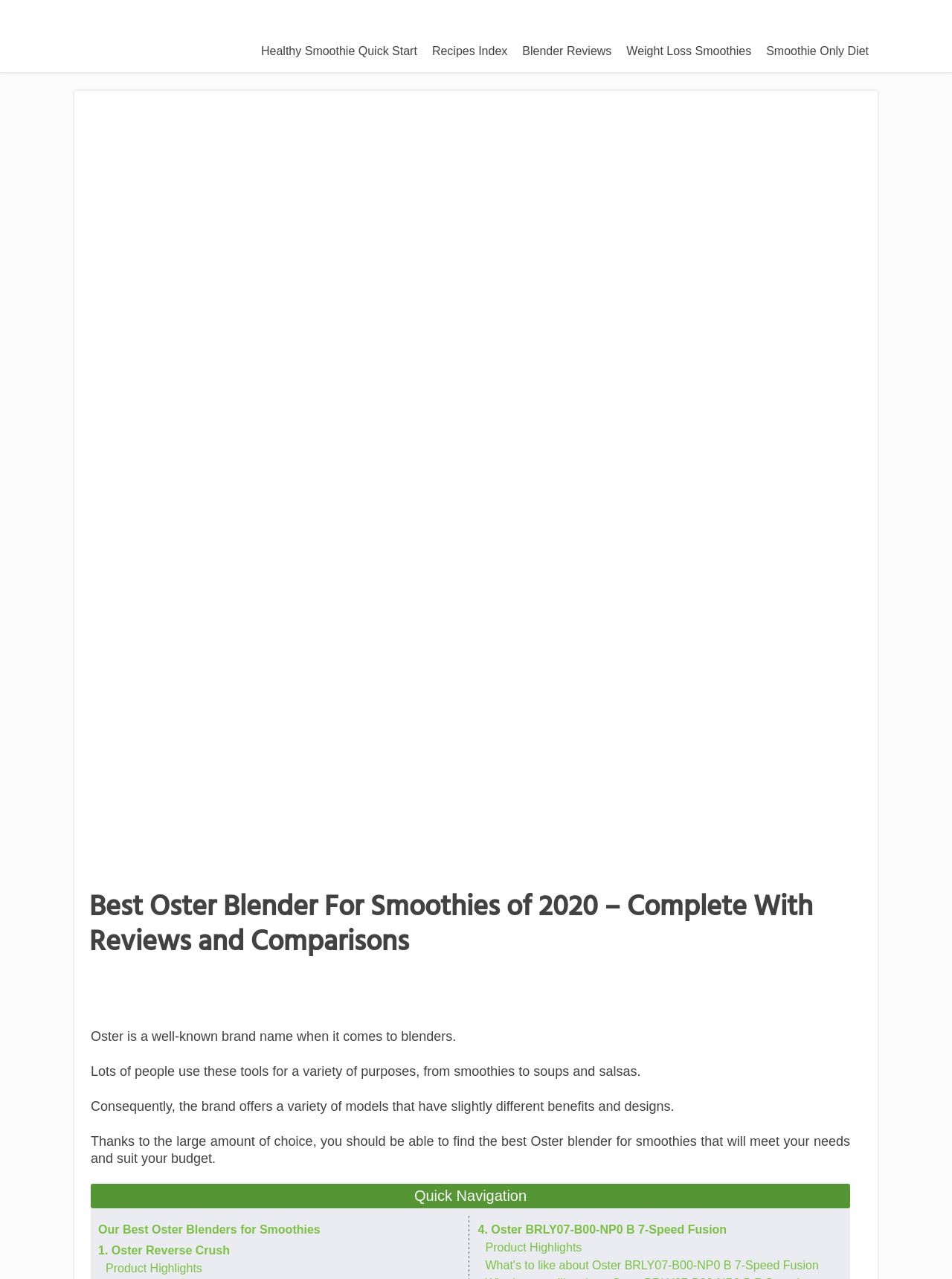Determine the heading of the webpage and extract its text content.

Best Oster Blender For Smoothies of 2020 – Complete With Reviews and Comparisons